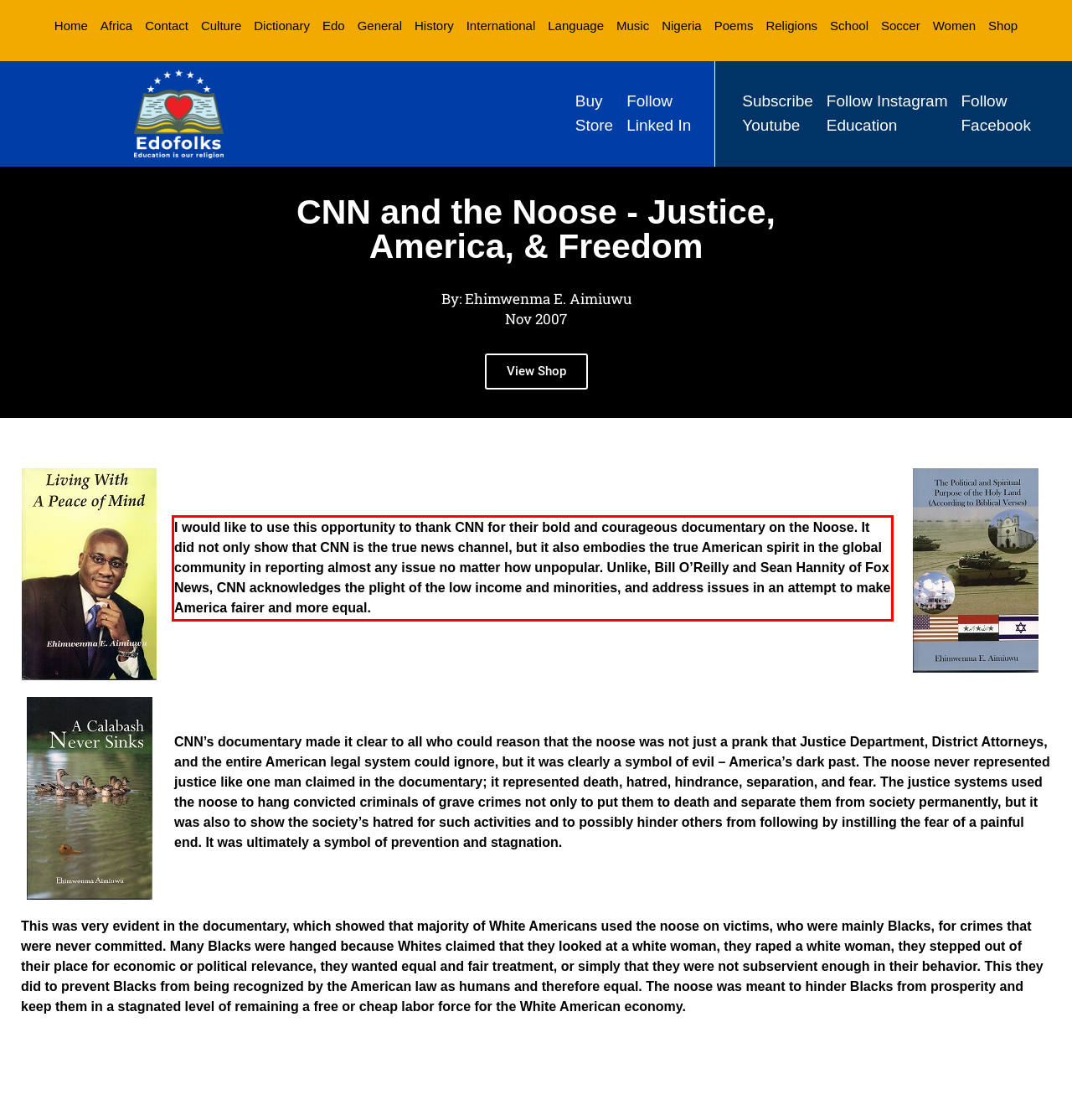You are presented with a webpage screenshot featuring a red bounding box. Perform OCR on the text inside the red bounding box and extract the content.

I would like to use this opportunity to thank CNN for their bold and courageous documentary on the Noose. It did not only show that CNN is the true news channel, but it also embodies the true American spirit in the global community in reporting almost any issue no matter how unpopular. Unlike, Bill O’Reilly and Sean Hannity of Fox News, CNN acknowledges the plight of the low income and minorities, and address issues in an attempt to make America fairer and more equal.